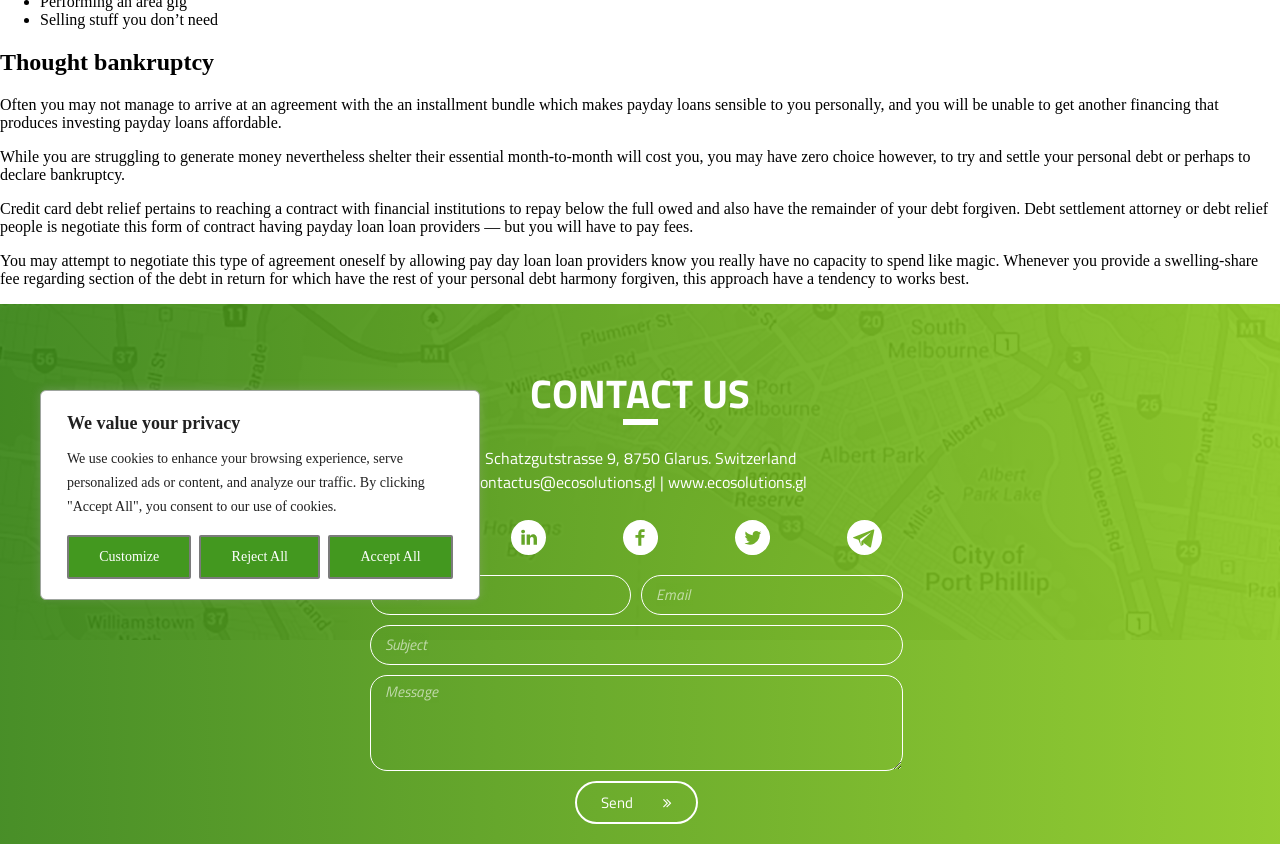Bounding box coordinates are to be given in the format (top-left x, top-left y, bottom-right x, bottom-right y). All values must be floating point numbers between 0 and 1. Provide the bounding box coordinate for the UI element described as: My Blog

None